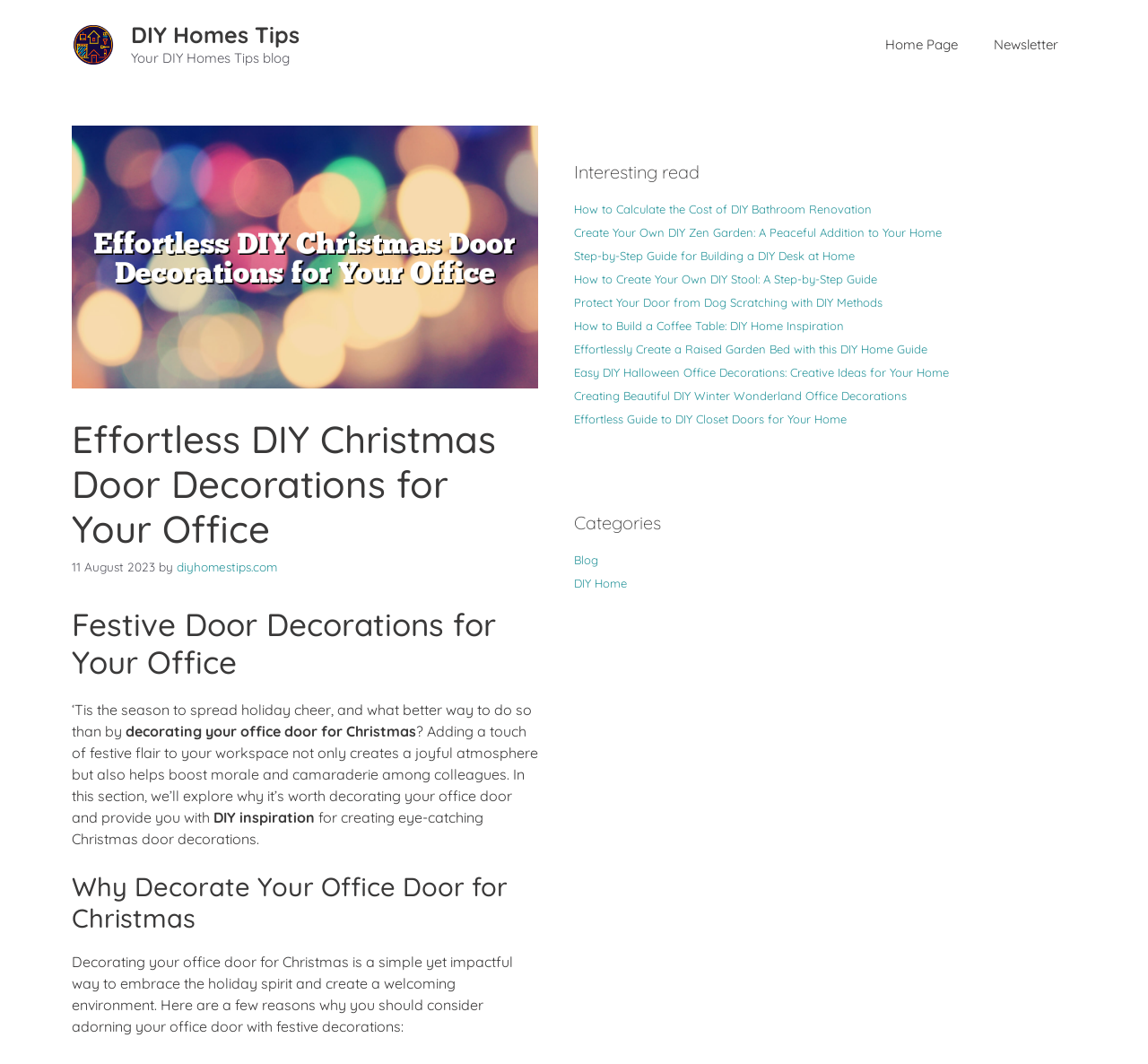Answer the question in a single word or phrase:
What is the date of the article?

11 August 2023